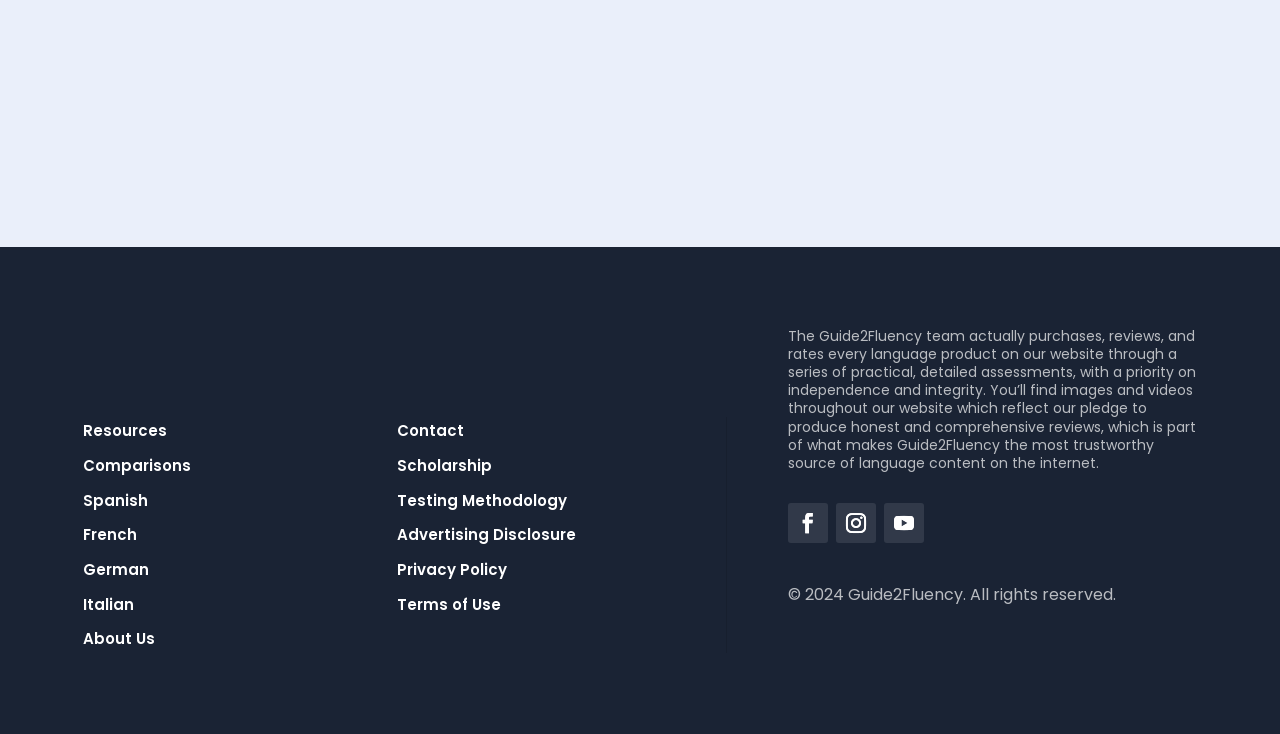Respond with a single word or phrase to the following question:
What is the date on the top left?

Feb 7, 2024